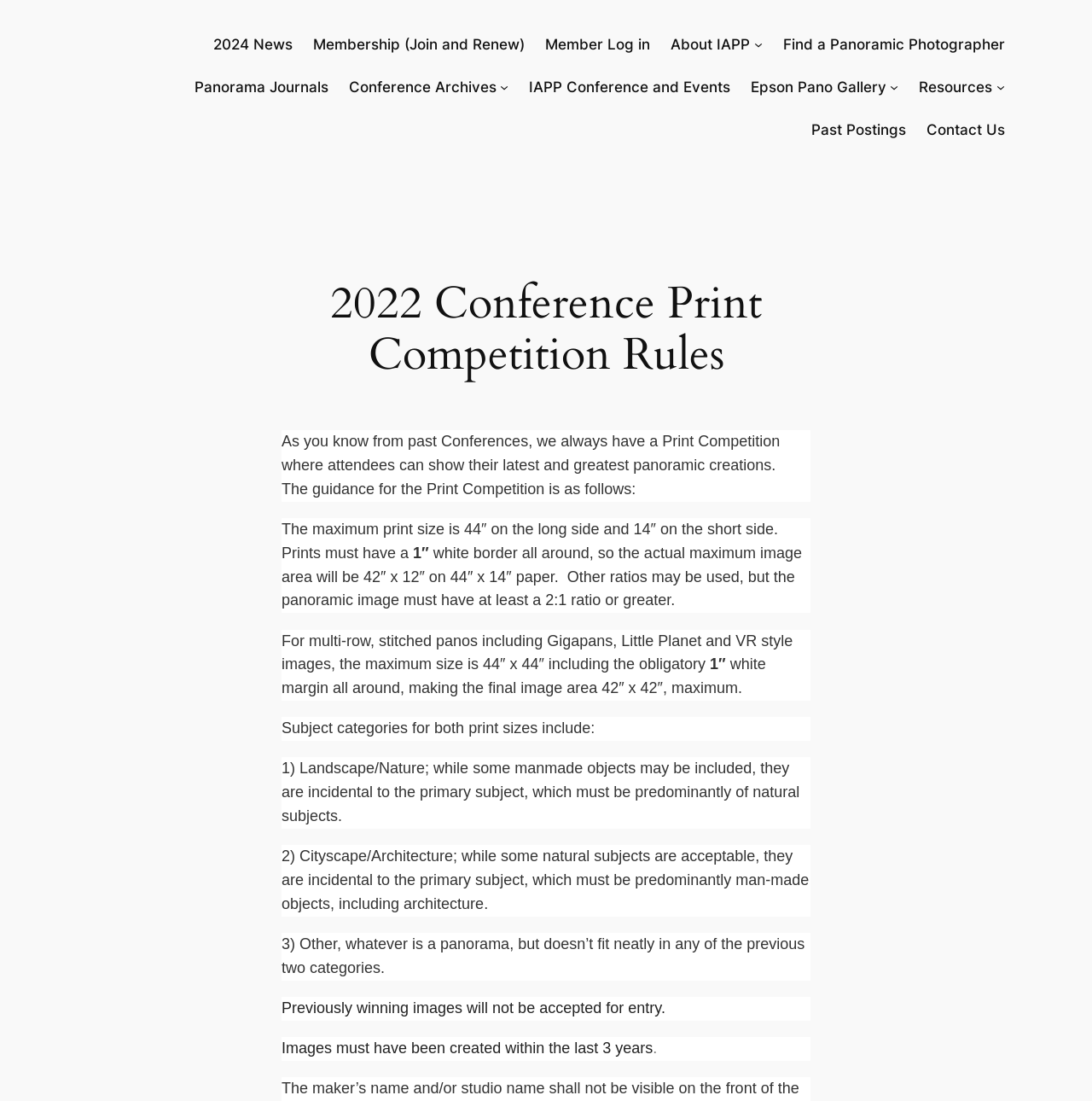What is the maximum print size for the competition?
Refer to the image and offer an in-depth and detailed answer to the question.

According to the webpage, the maximum print size for the competition is 44 inches on the long side and 14 inches on the short side, as stated in the text 'The maximum print size is 44″ on the long side and 14″ on the short side.'